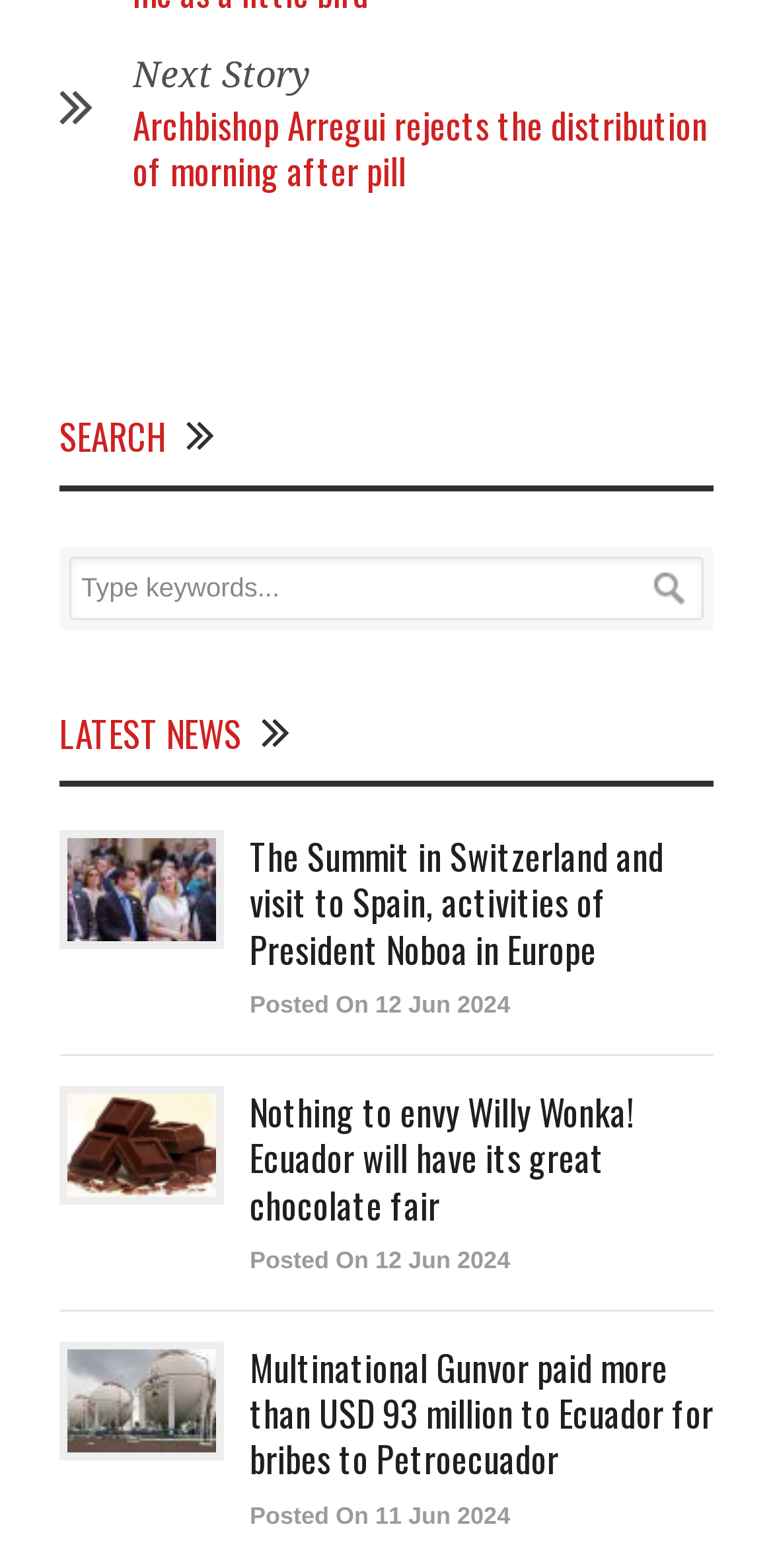What is the function of the button?
Using the information from the image, answer the question thoroughly.

The button is located next to the textbox, which is used for searching. It is likely that the button is used to submit the search query and retrieve the results.